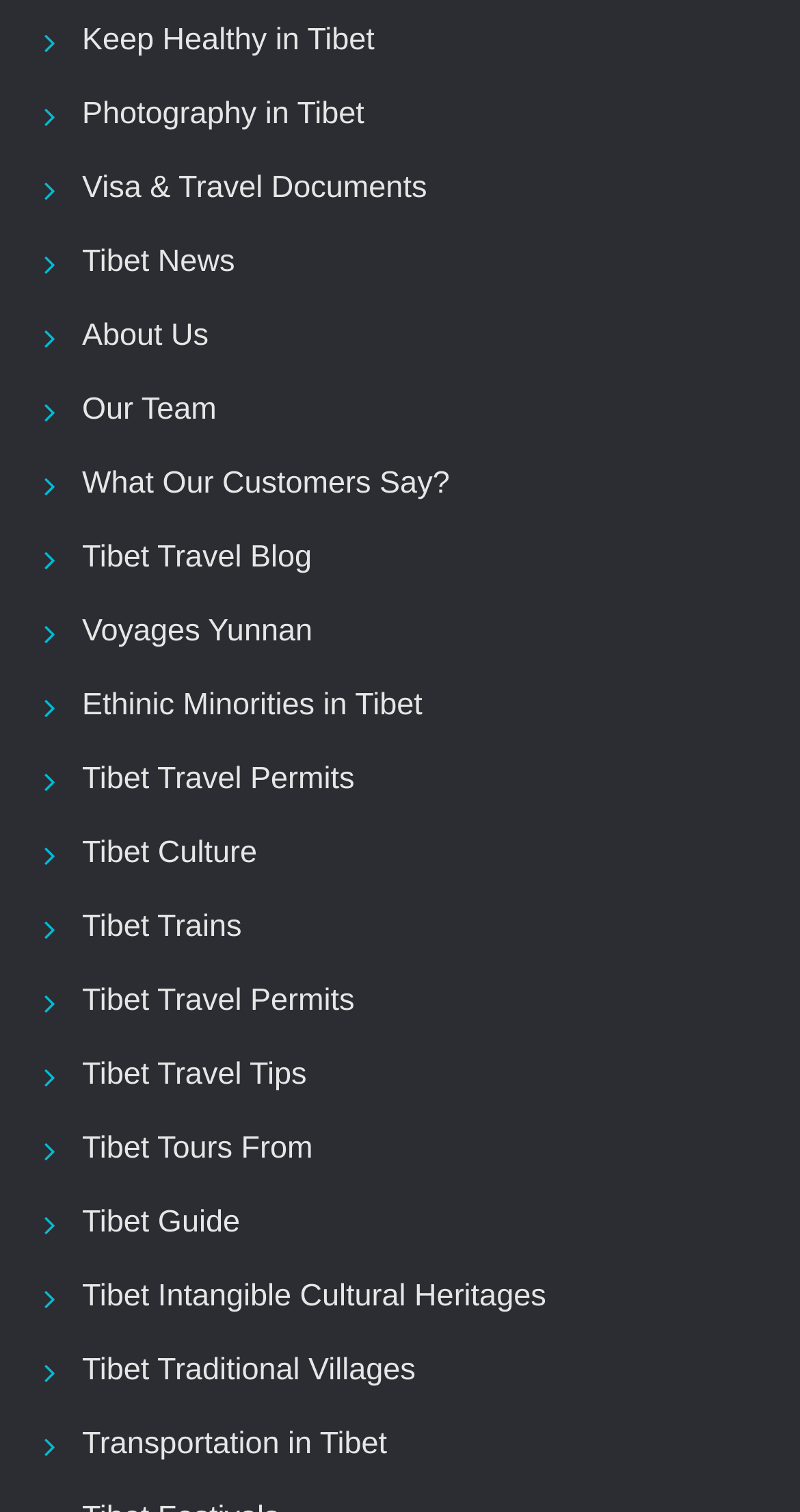Identify the bounding box coordinates of the region that should be clicked to execute the following instruction: "learn about Tibet travel permits".

[0.103, 0.504, 0.443, 0.527]